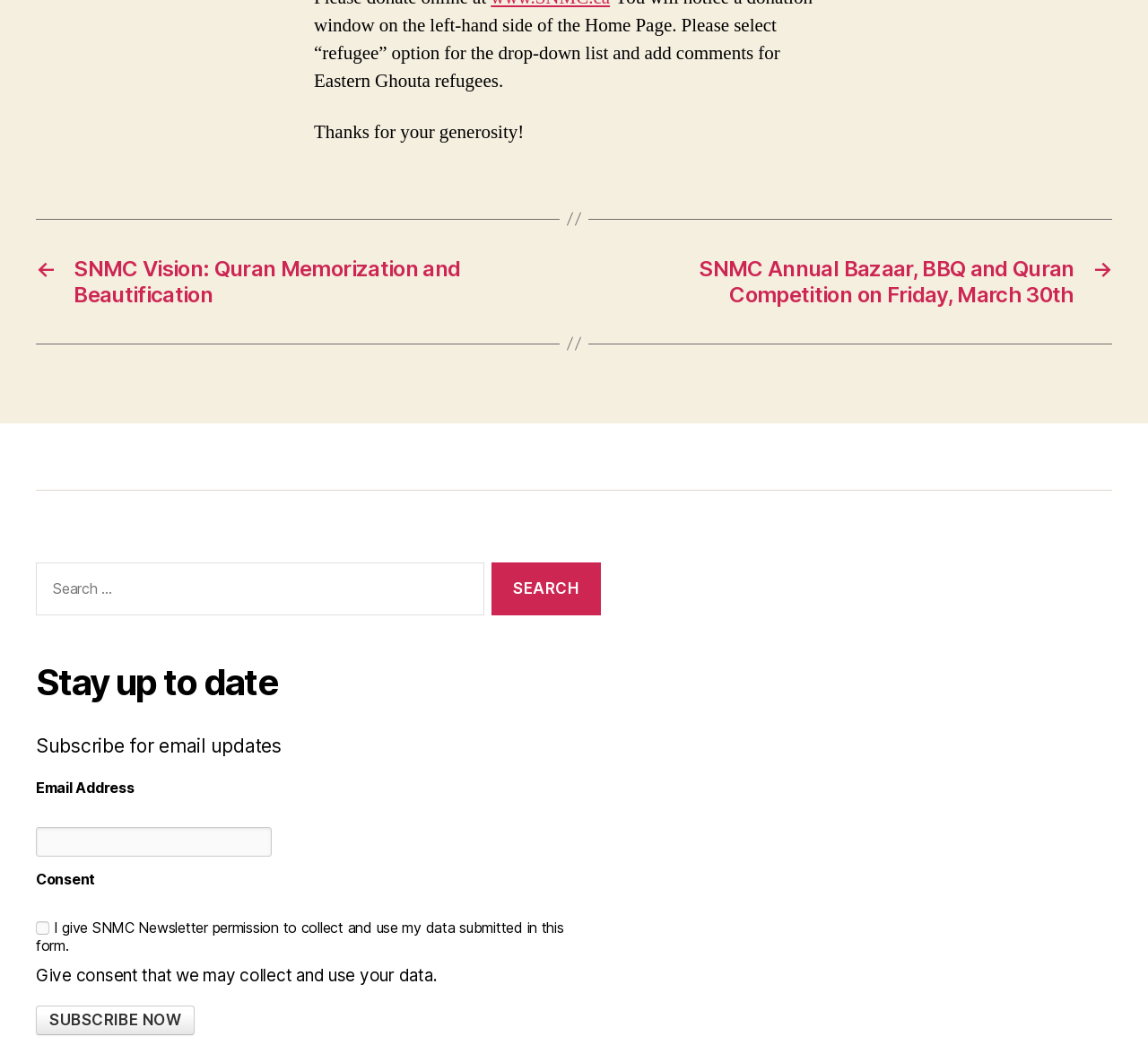Answer the question below in one word or phrase:
What is required to subscribe for email updates?

Email Address